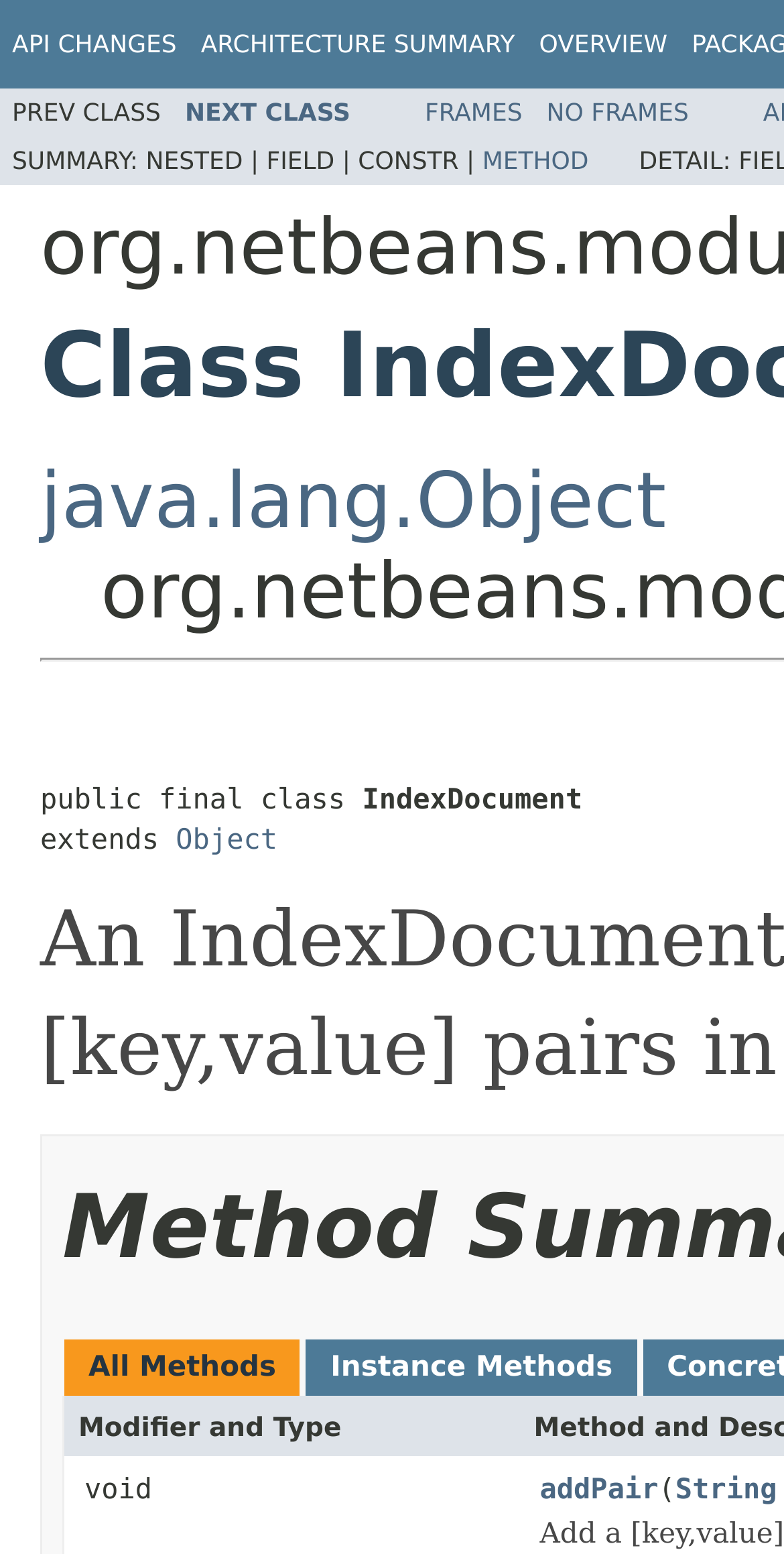What is the type of the 'String' link?
Based on the screenshot, answer the question with a single word or phrase.

Modifier and Type